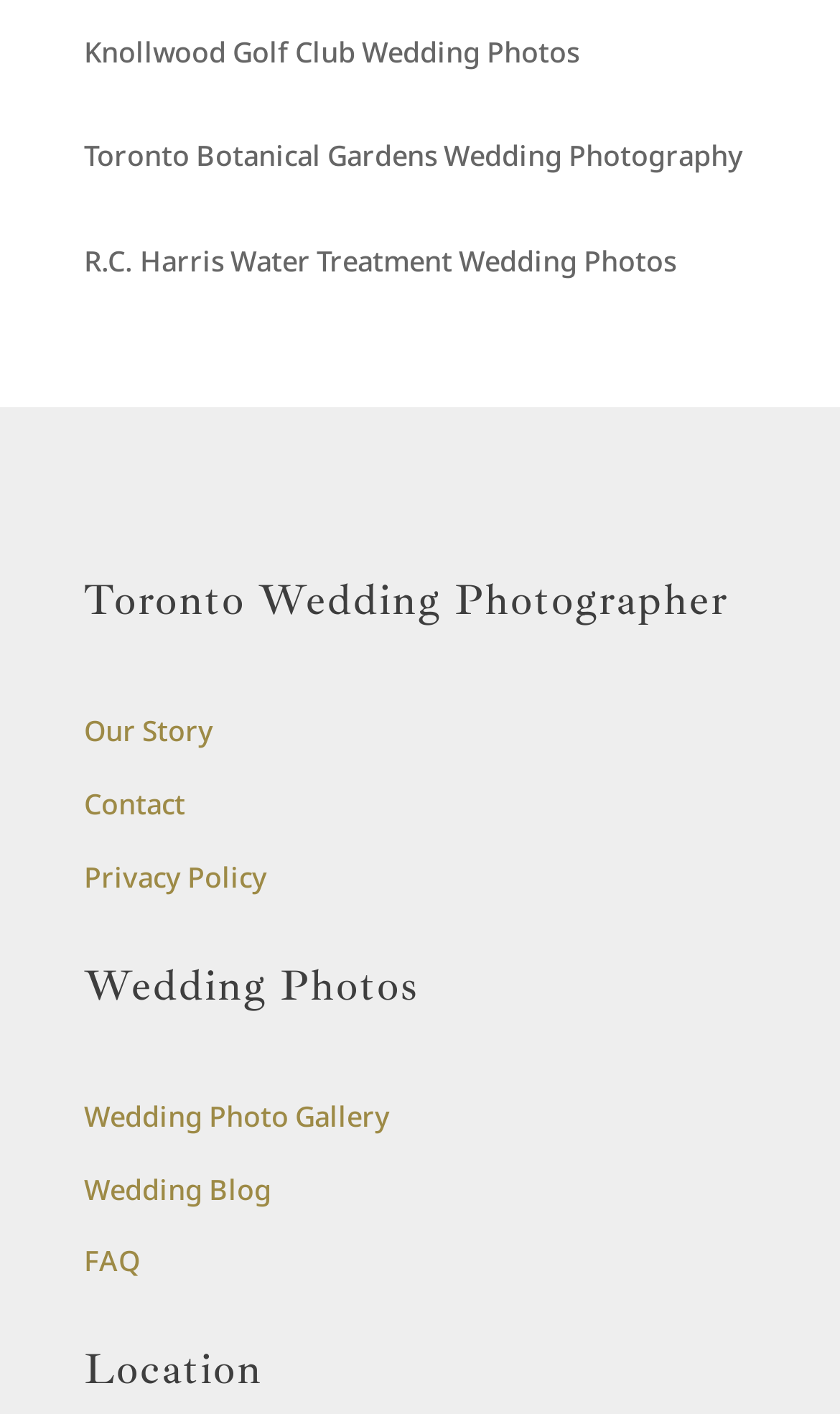Pinpoint the bounding box coordinates of the area that should be clicked to complete the following instruction: "Get in touch with the photographer". The coordinates must be given as four float numbers between 0 and 1, i.e., [left, top, right, bottom].

[0.1, 0.555, 0.221, 0.582]